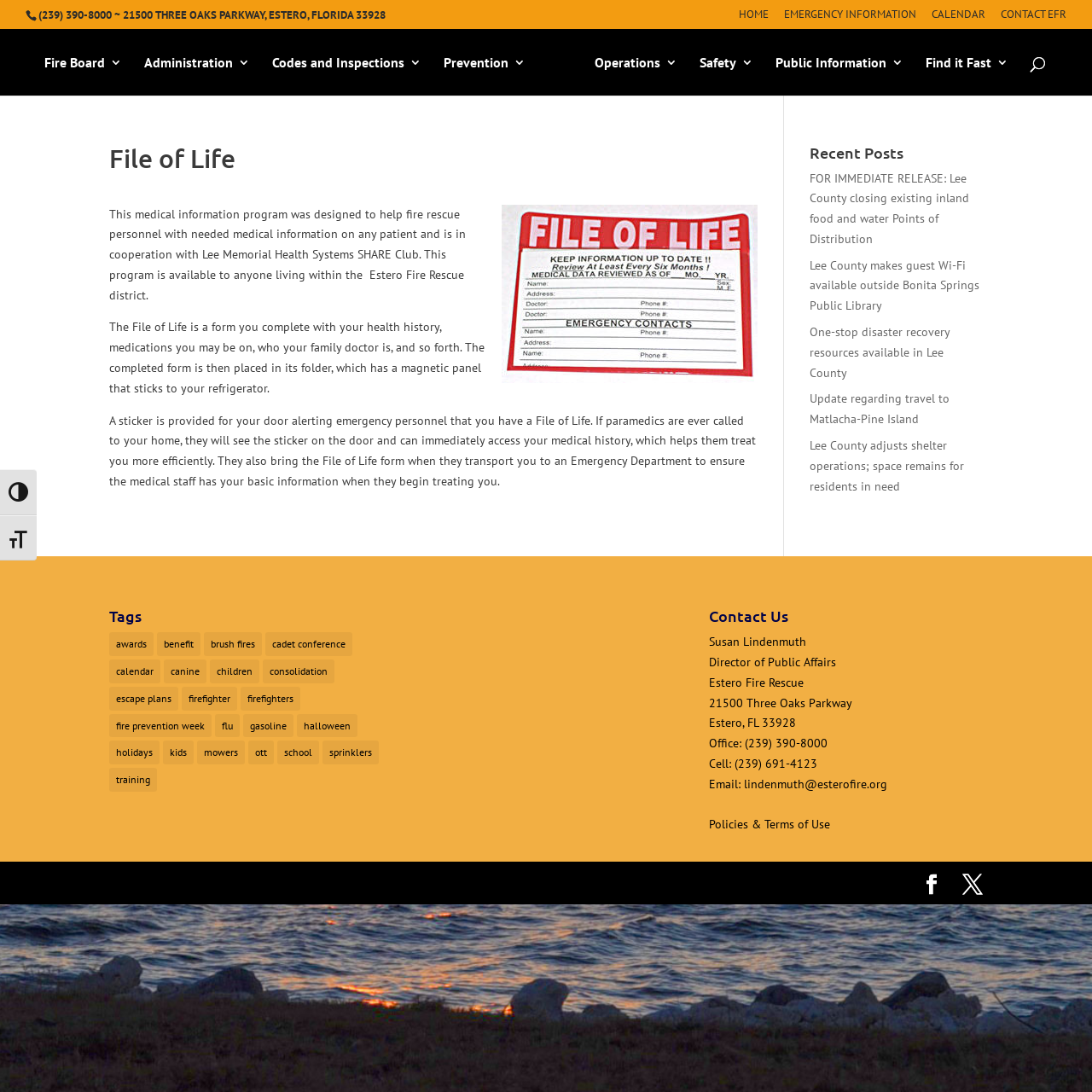Please identify the bounding box coordinates of the clickable area that will allow you to execute the instruction: "View File of Life information".

[0.1, 0.132, 0.694, 0.164]